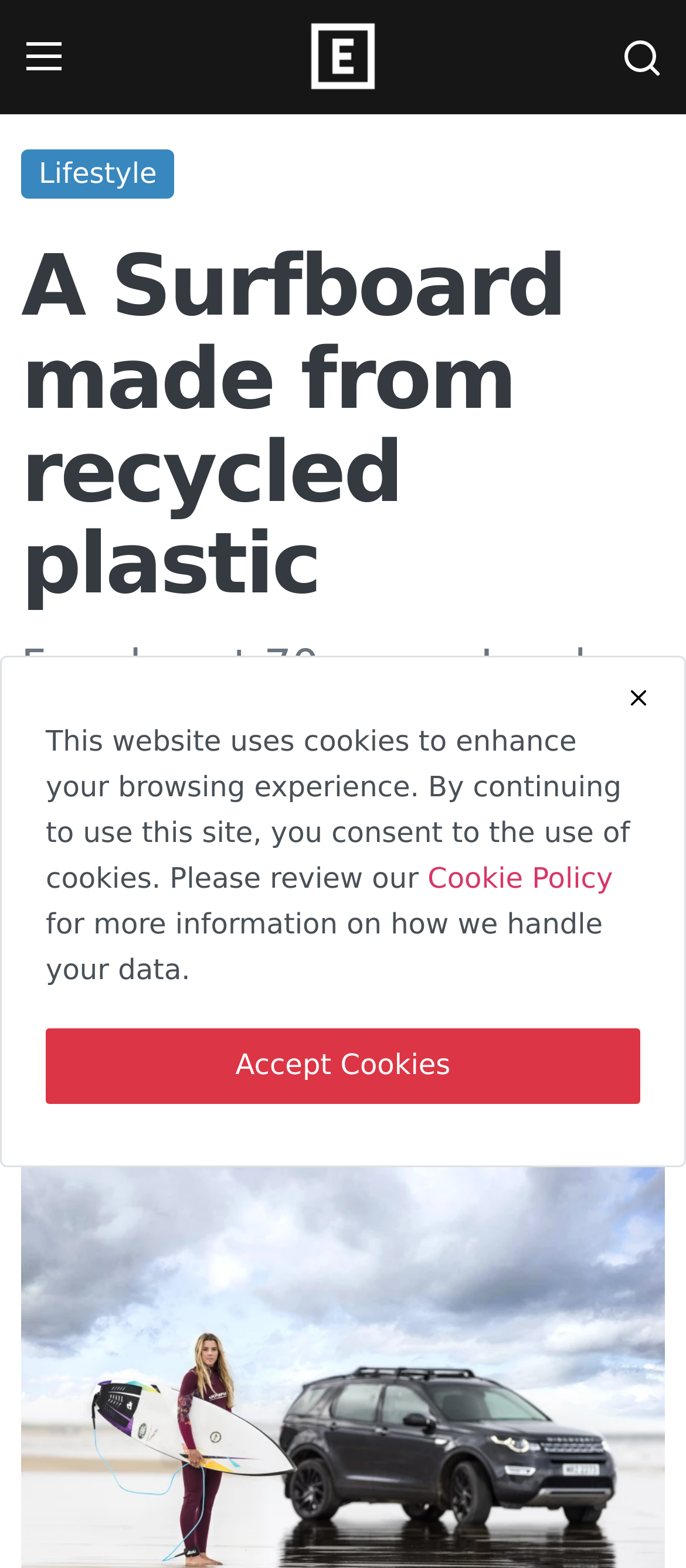Present a detailed account of what is displayed on the webpage.

The webpage appears to be an article from Evlear Magazine, with a focus on a surfboard made from recycled plastic. At the top left corner, there is a menu button and a small image. Next to it, the Evlear Magazine logo is displayed as a link. On the top right corner, there is a search button accompanied by a small image.

Below the top section, there is a navigation menu with links to various categories such as "About us", "Adventure", "Cars", and more. The "Festivals" link has a dropdown menu. A "dark-mode" button is also present in this section.

The main content of the webpage starts with a heading that reads "A Surfboard made from recycled plastic". Below it, there is a subheading that provides more information about Land Rover's new surfboard made from recycled plastic. 

On the right side of the main content, there are several social media links represented by icons. At the bottom of the page, there is a notification about the website's use of cookies, with a link to the Cookie Policy and a button to accept cookies.